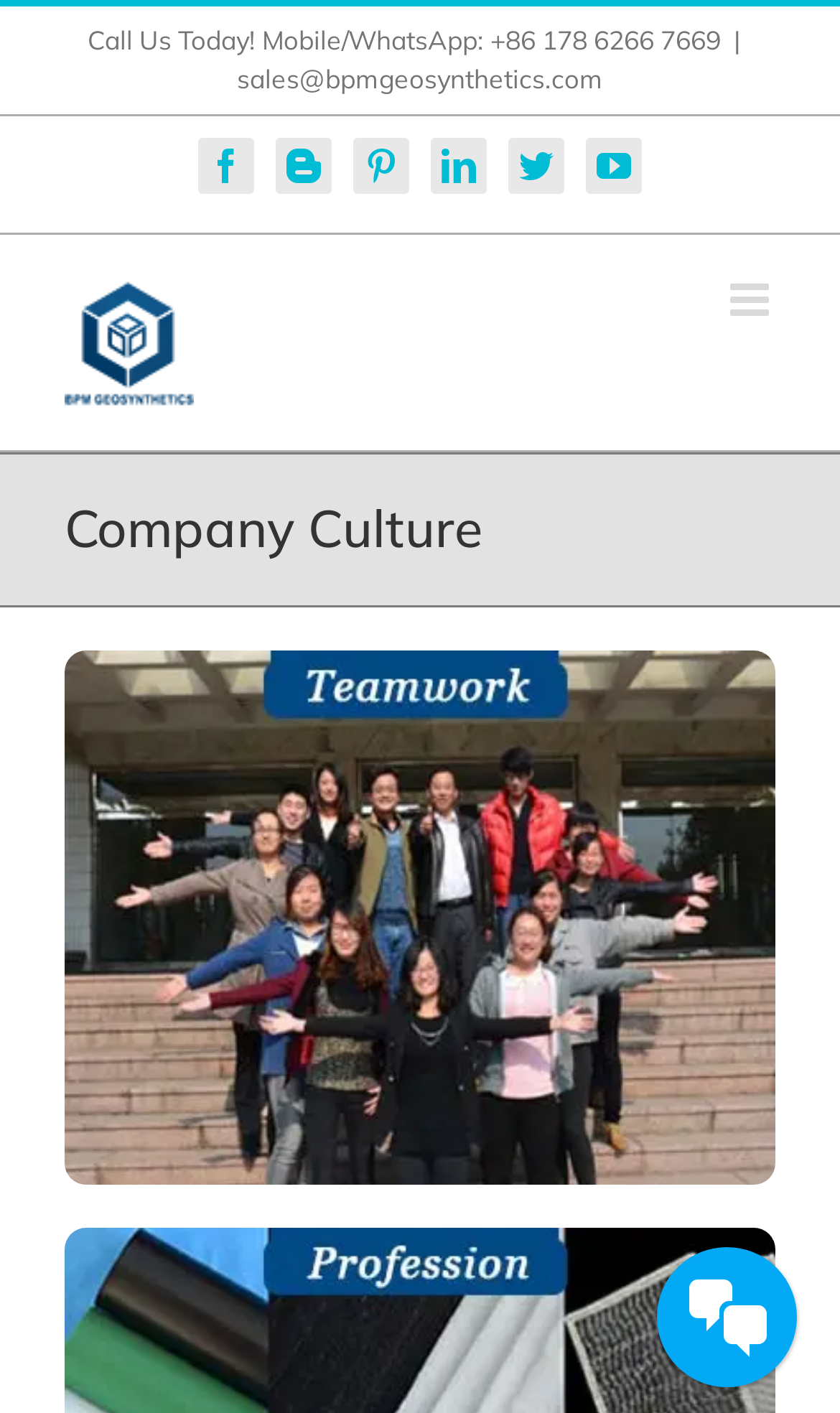Determine the bounding box coordinates of the region I should click to achieve the following instruction: "Learn more about company culture". Ensure the bounding box coordinates are four float numbers between 0 and 1, i.e., [left, top, right, bottom].

[0.077, 0.351, 0.923, 0.397]